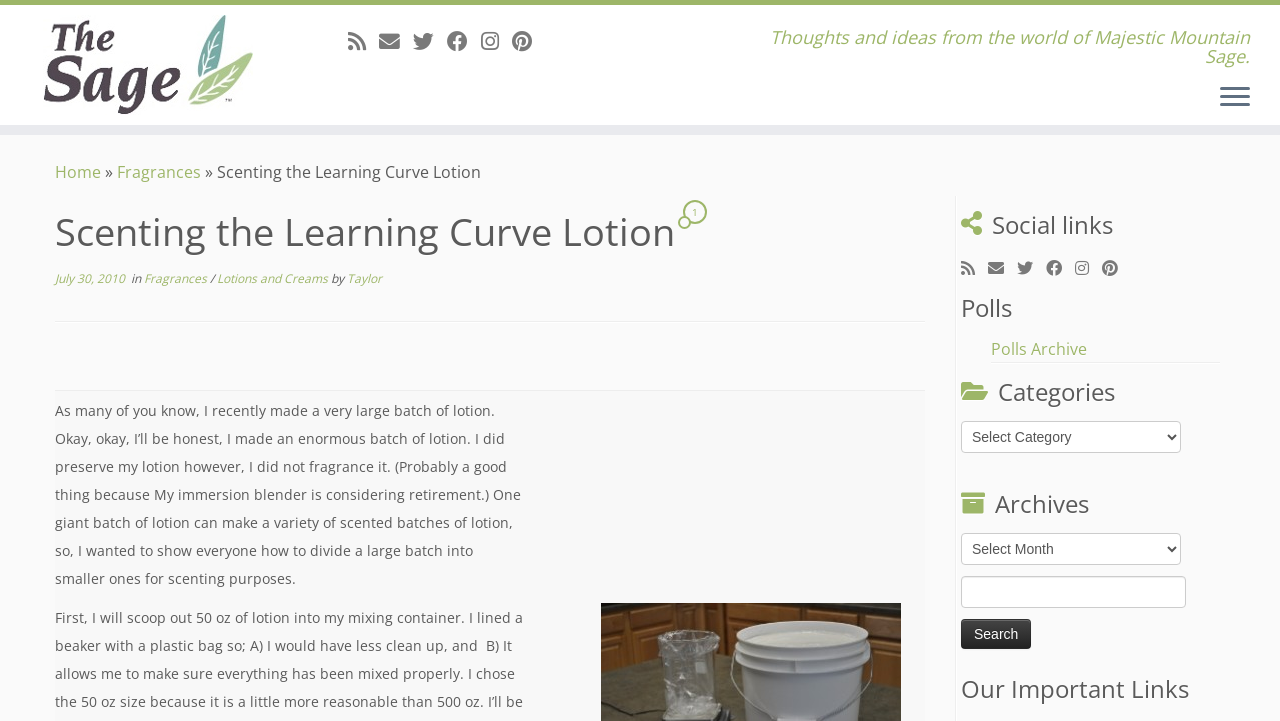Find the primary header on the webpage and provide its text.

Scenting the Learning Curve Lotion 1